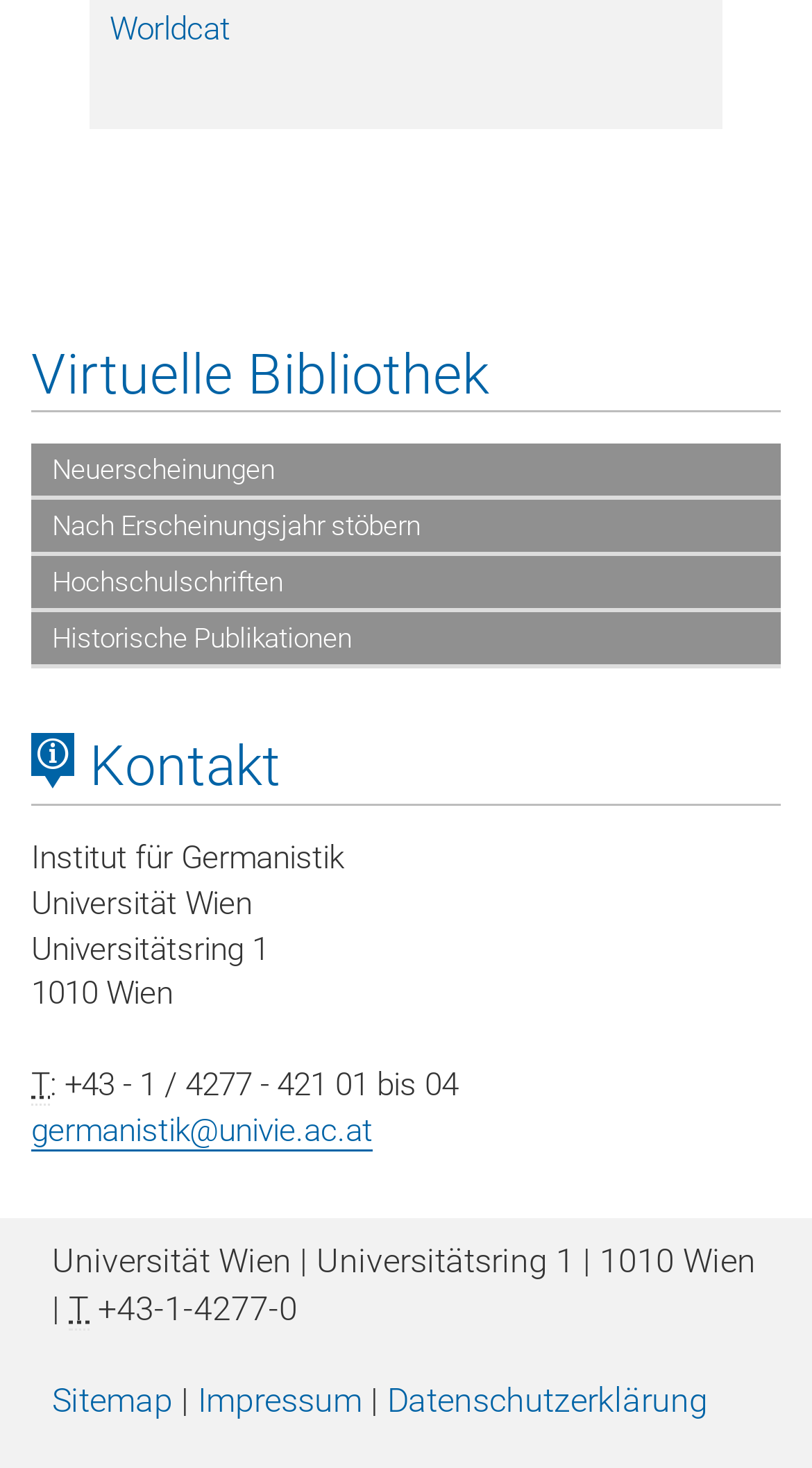Identify the bounding box for the UI element specified in this description: "Nach Erscheinungsjahr stöbern". The coordinates must be four float numbers between 0 and 1, formatted as [left, top, right, bottom].

[0.038, 0.341, 0.962, 0.379]